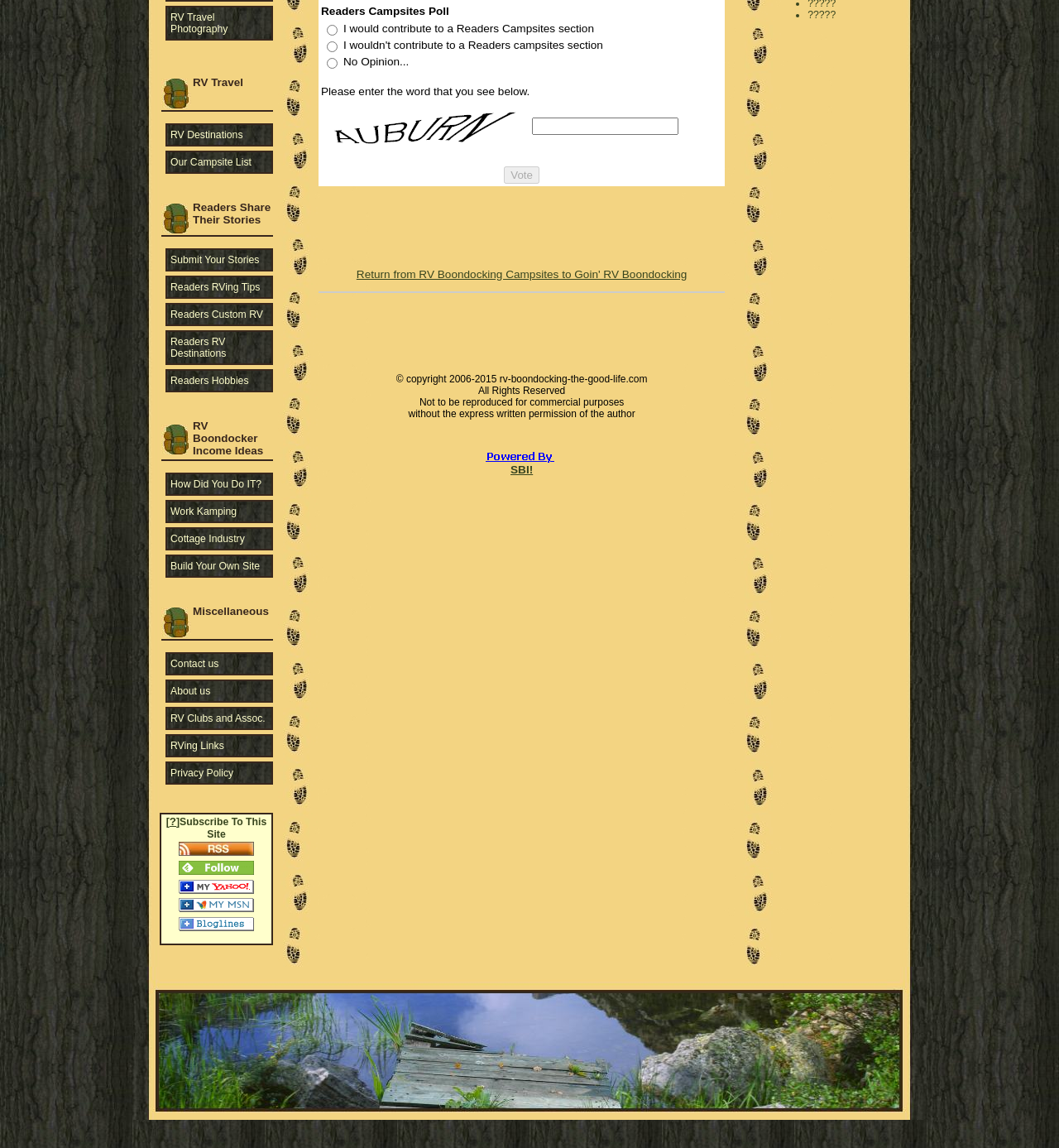Predict the bounding box coordinates of the area that should be clicked to accomplish the following instruction: "Vote". The bounding box coordinates should consist of four float numbers between 0 and 1, i.e., [left, top, right, bottom].

[0.476, 0.145, 0.509, 0.16]